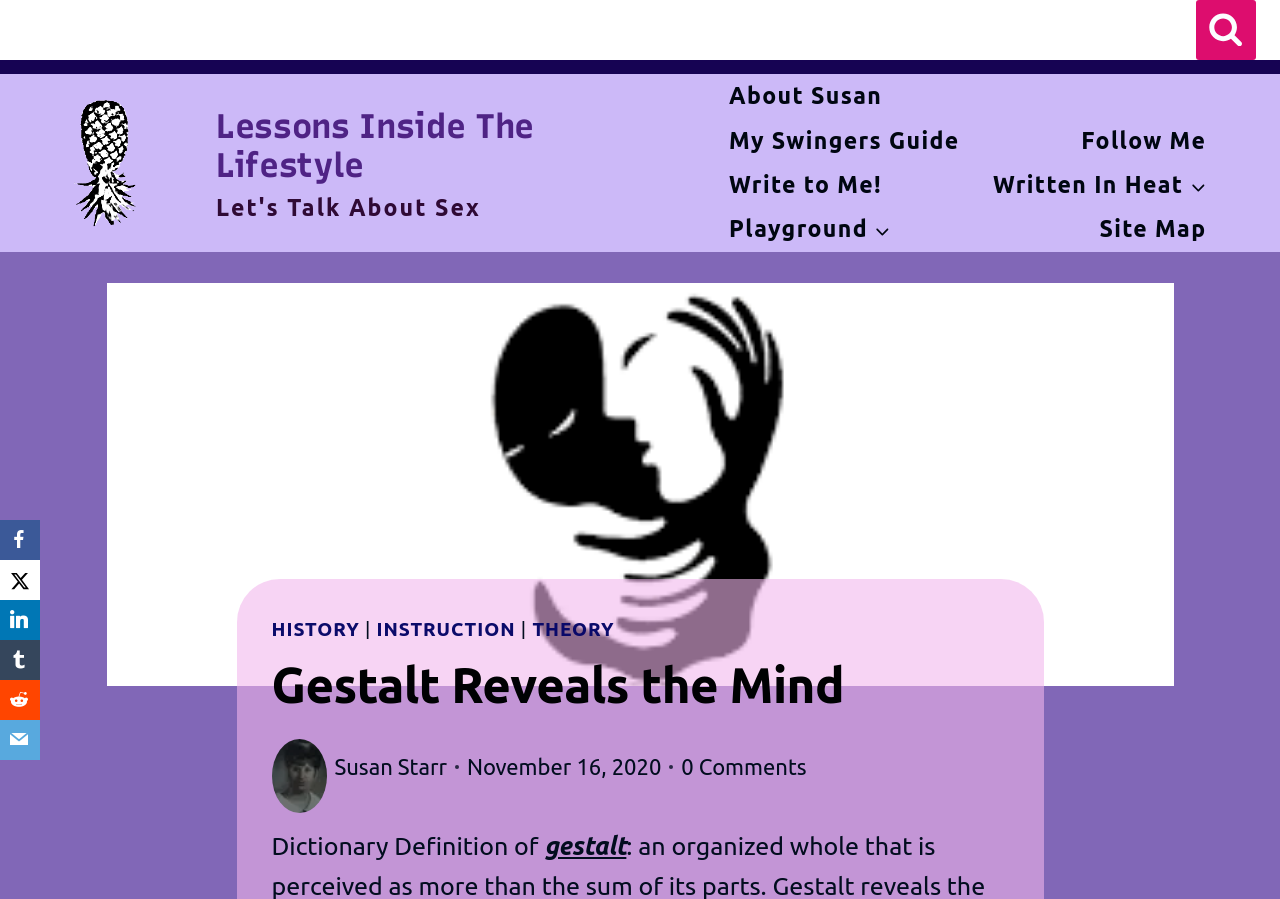Answer the question below using just one word or a short phrase: 
What is the date mentioned in the article or blog post?

November 16, 2020